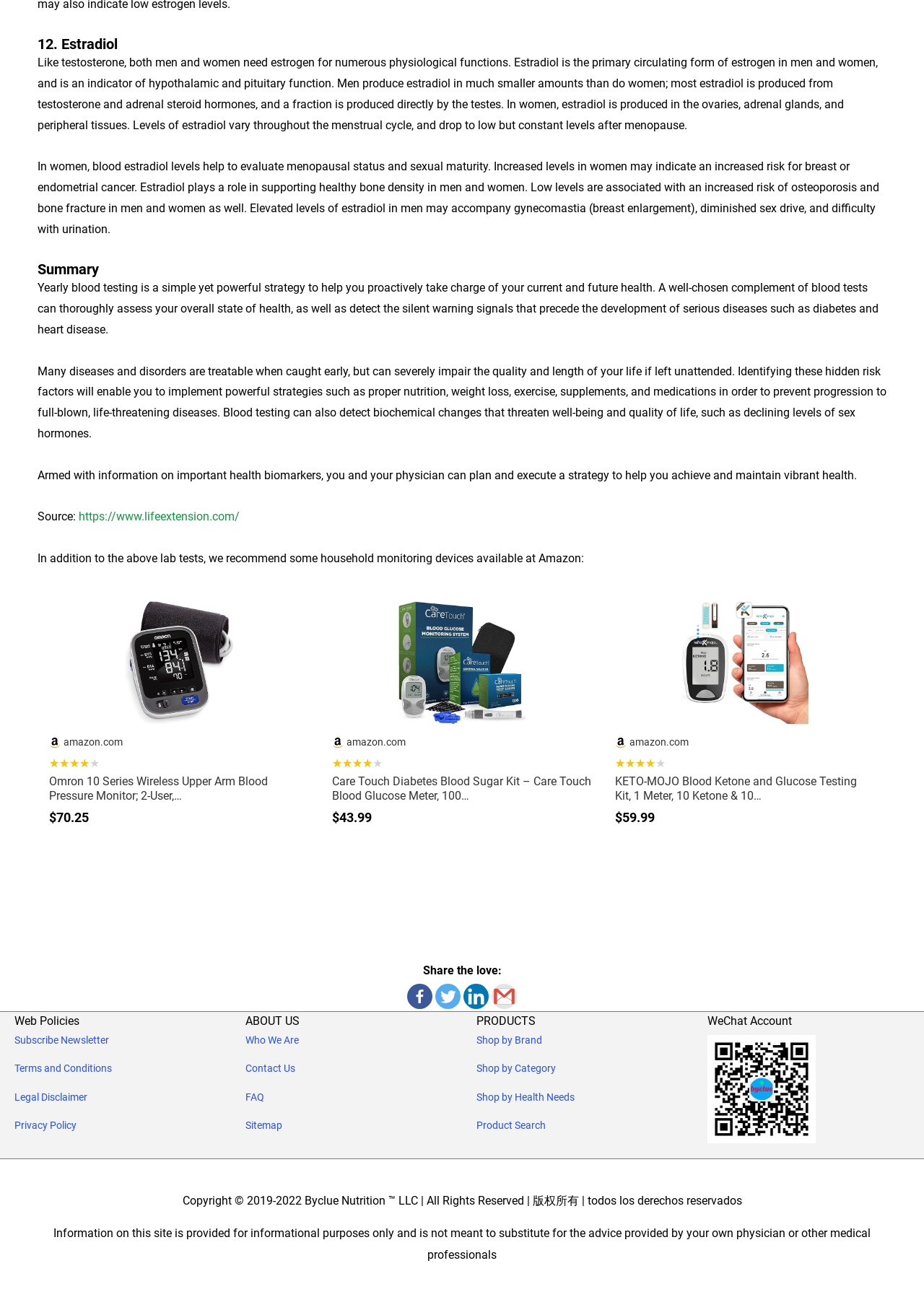Using the provided description title="LinkedIn", find the bounding box coordinates for the UI element. Provide the coordinates in (top-left x, top-left y, bottom-right x, bottom-right y) format, ensuring all values are between 0 and 1.

[0.502, 0.758, 0.529, 0.778]